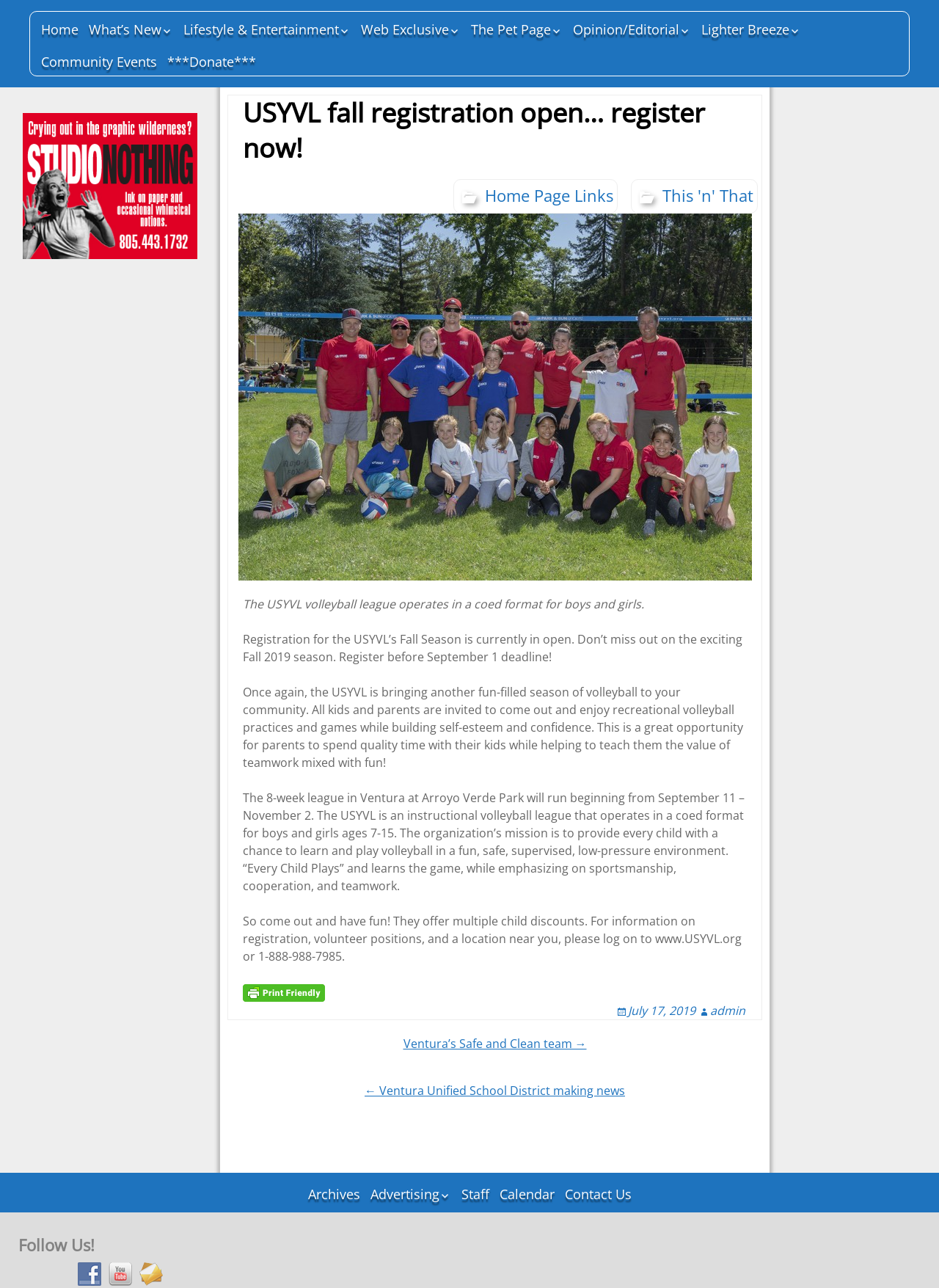Find the bounding box coordinates for the area that should be clicked to accomplish the instruction: "Click Blog link".

None